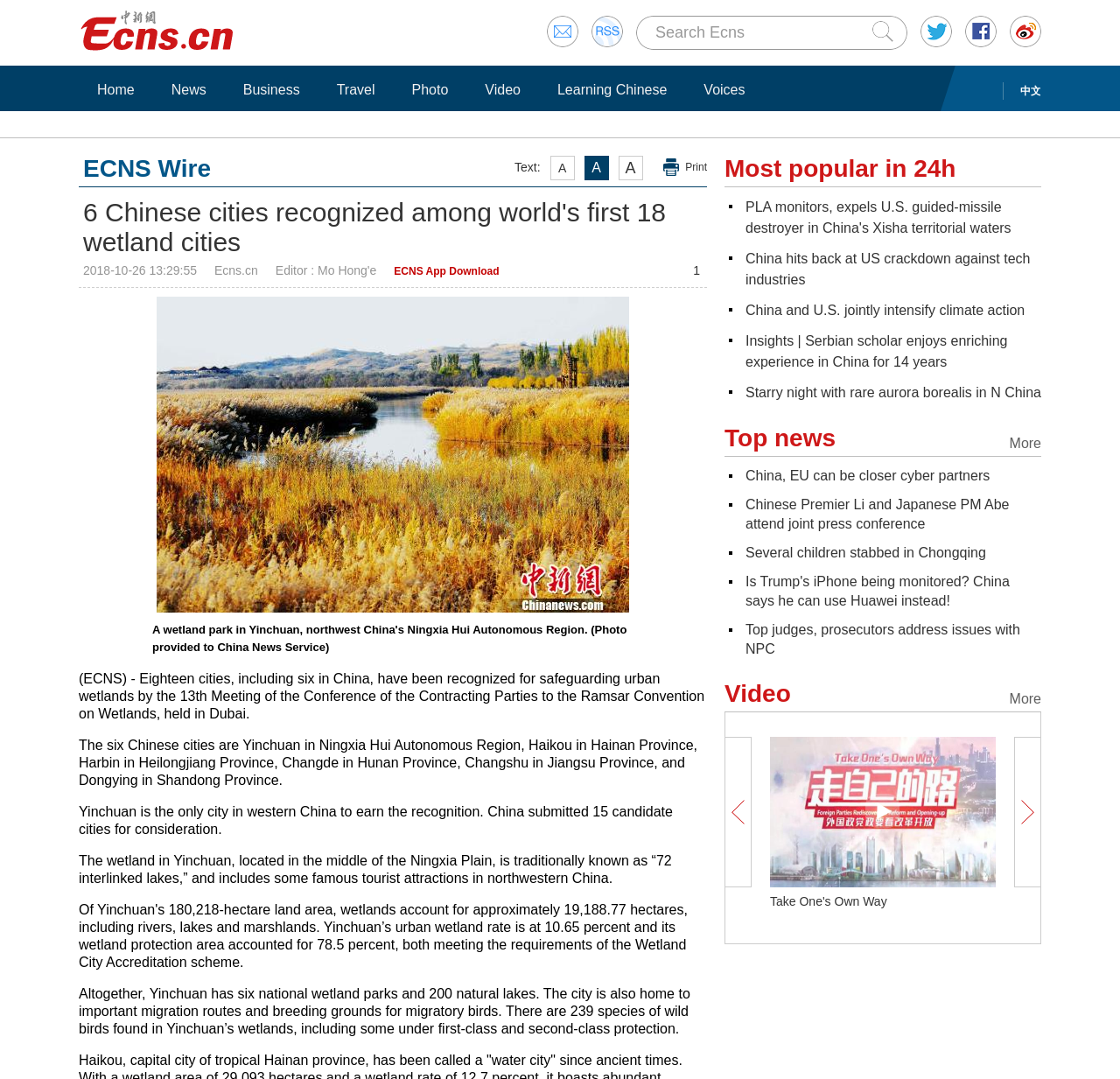How many national wetland parks are there in Yinchuan?
Please ensure your answer is as detailed and informative as possible.

I read the news article and found the sentence 'Altogether, Yinchuan has six national wetland parks and 200 natural lakes.' which mentions the number of national wetland parks.